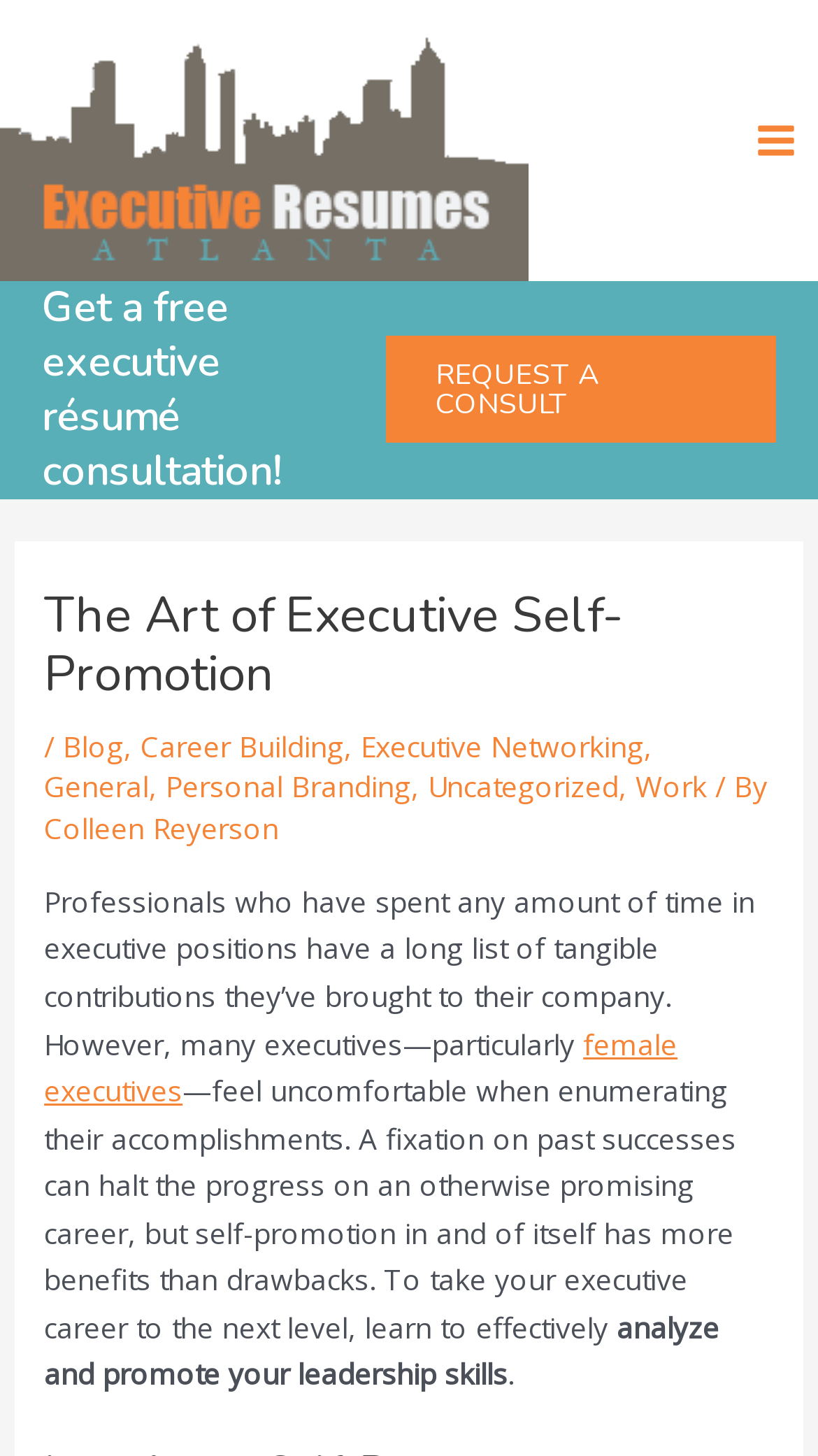What is the tone of the article?
Please provide a single word or phrase based on the screenshot.

Informative